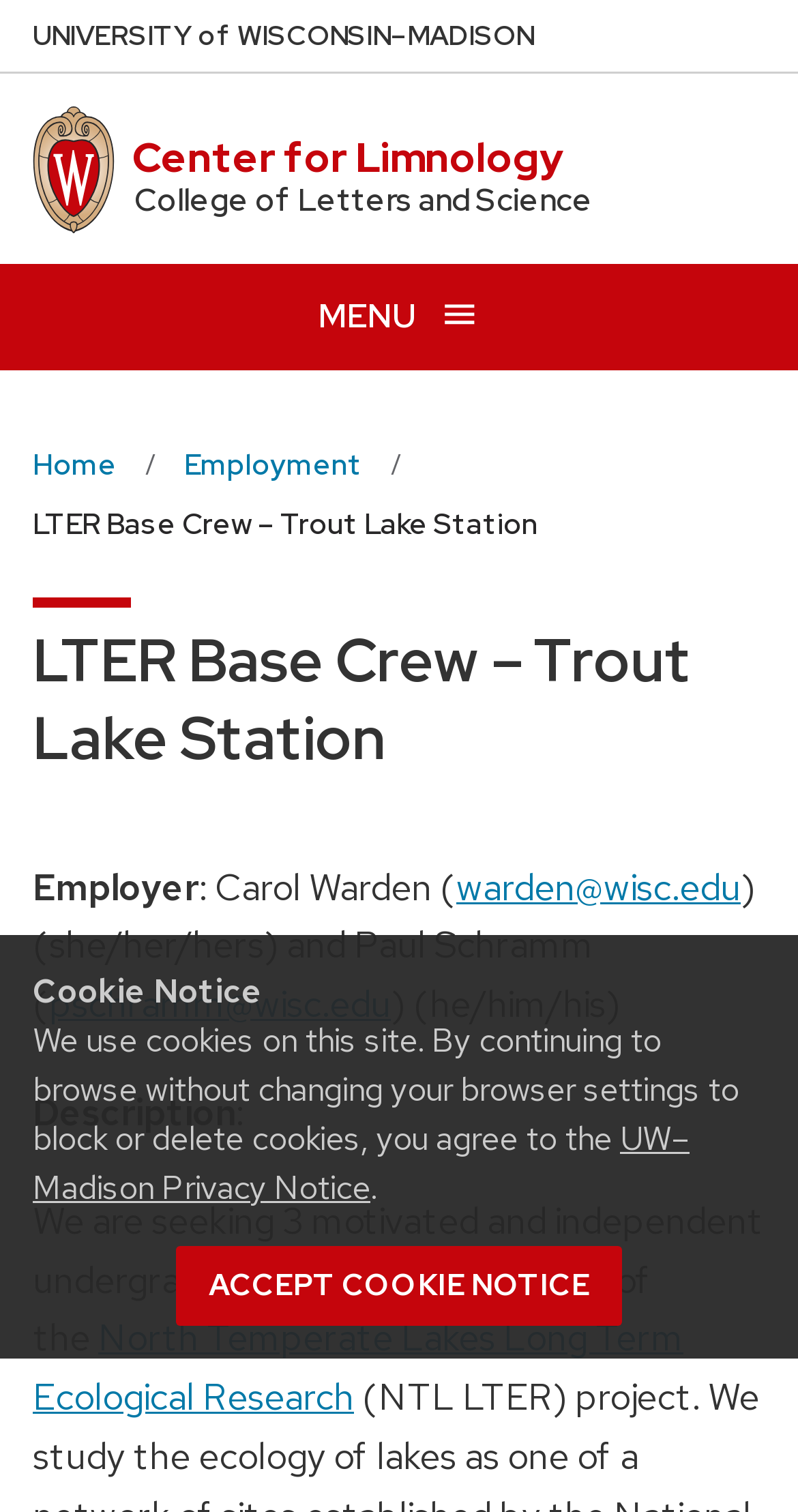How many employers are mentioned?
Please use the image to provide a one-word or short phrase answer.

2